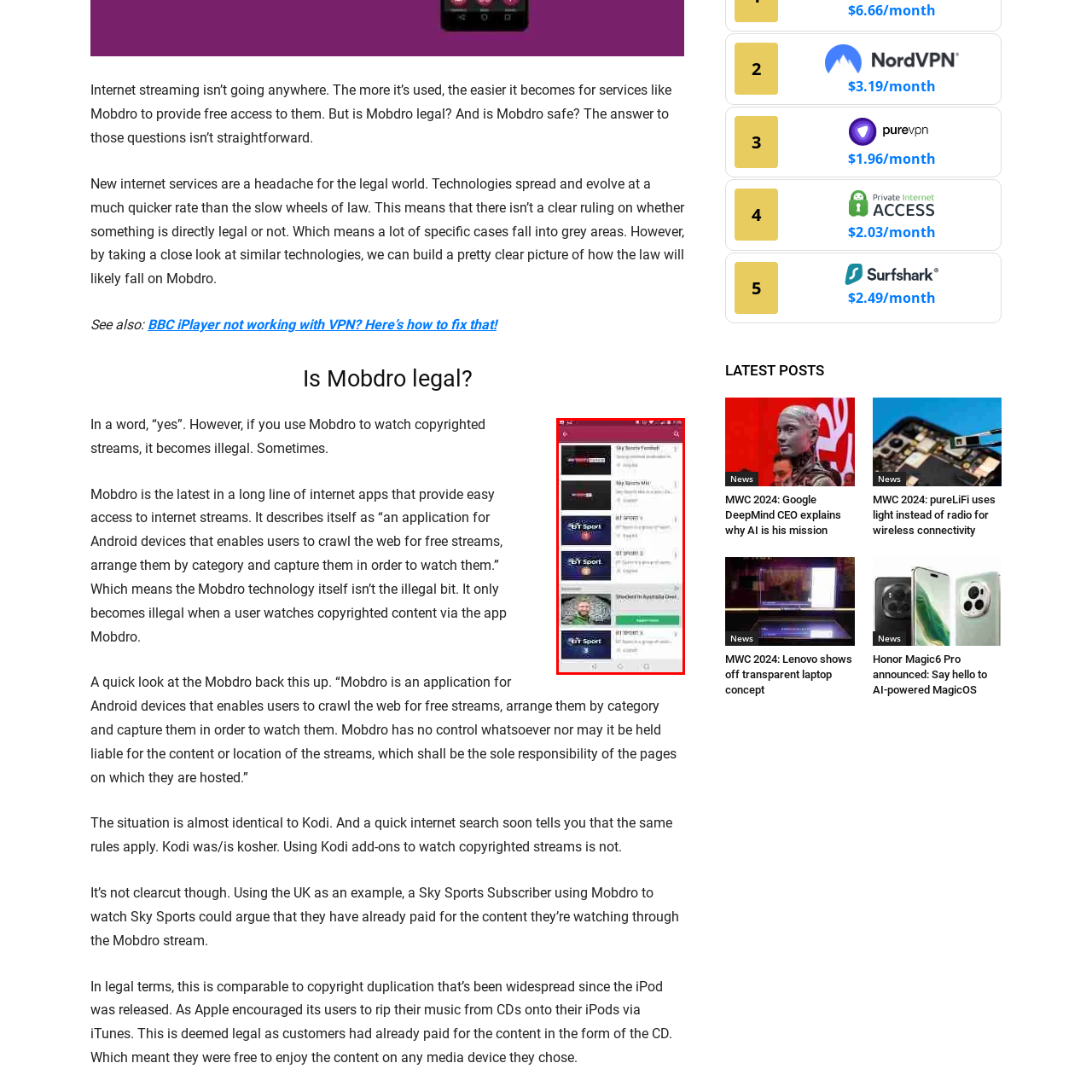What is the dominant color scheme of the interface?
Study the image framed by the red bounding box and answer the question in detail, relying on the visual clues provided.

The dominant color scheme of the interface is a blend of black and colored backgrounds, which are used to represent different sports channels. This color scheme is visually engaging and helps to create a clear distinction between the various channels.